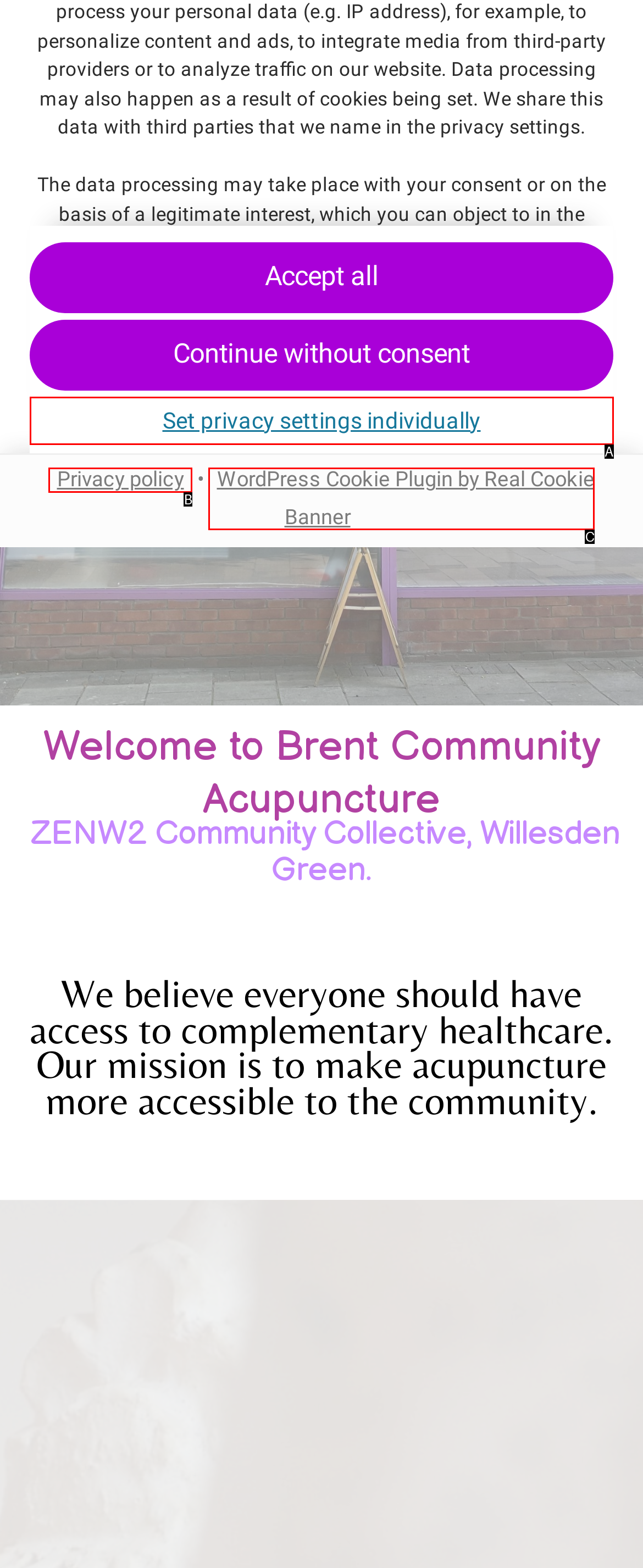Select the HTML element that best fits the description: Set privacy settings individually
Respond with the letter of the correct option from the choices given.

A